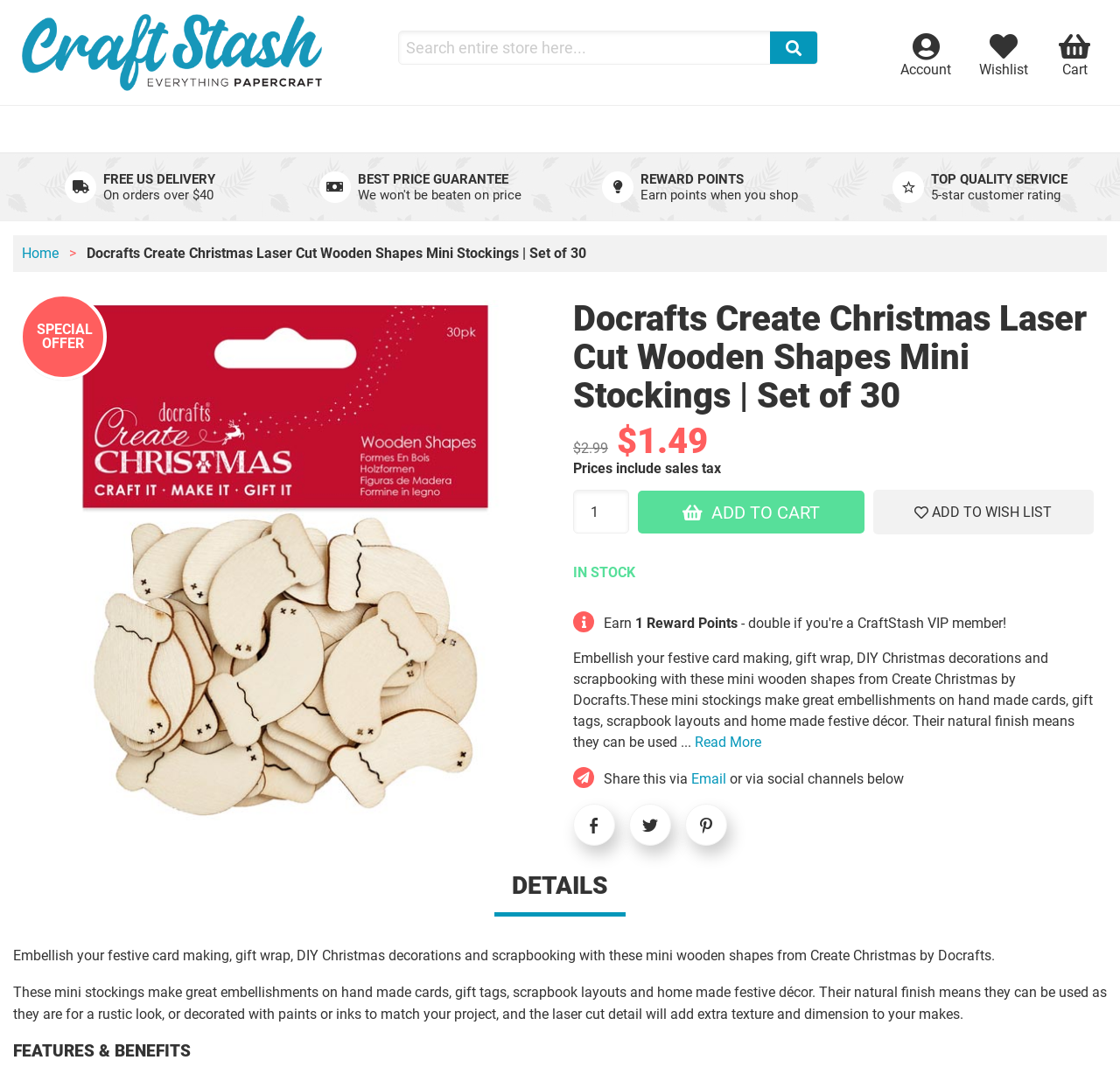Please identify the bounding box coordinates of the clickable region that I should interact with to perform the following instruction: "Search for products". The coordinates should be expressed as four float numbers between 0 and 1, i.e., [left, top, right, bottom].

[0.357, 0.029, 0.688, 0.059]